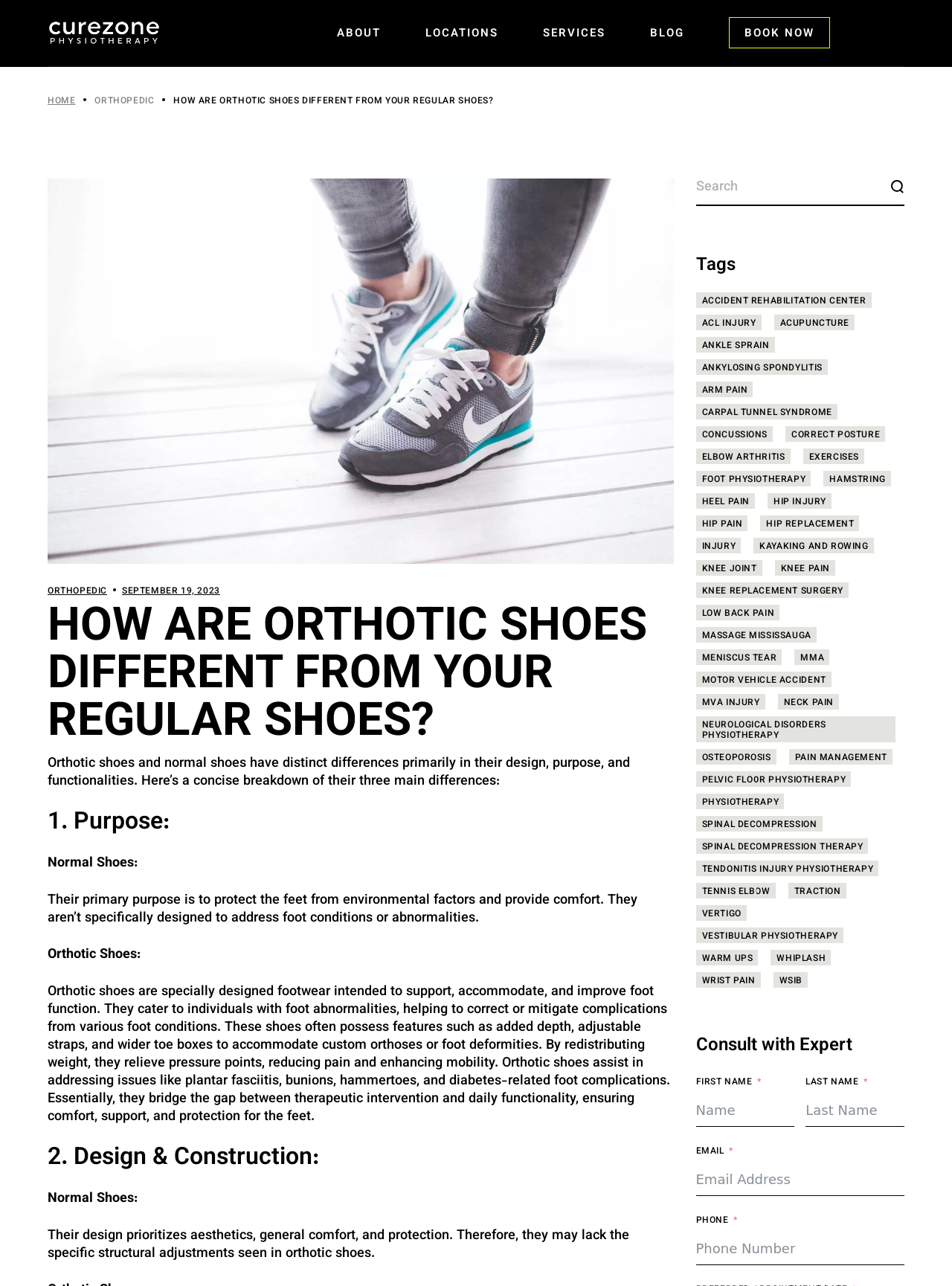What is the primary purpose of orthotic shoes?
Please respond to the question with a detailed and thorough explanation.

According to the webpage, orthotic shoes are specially designed footwear intended to support, accommodate, and improve foot function. They cater to individuals with foot abnormalities, helping to correct or mitigate complications from various foot conditions.